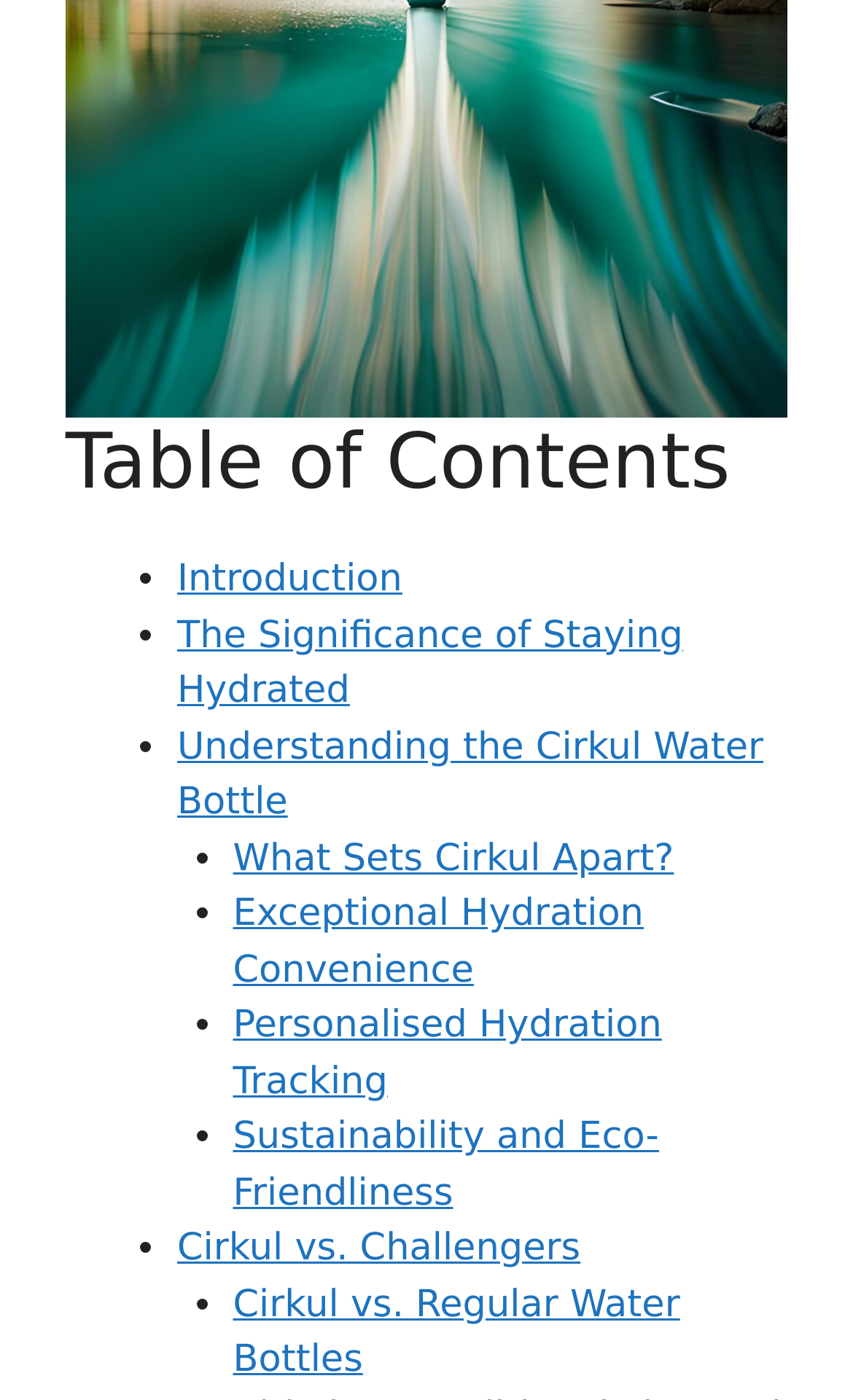Please provide the bounding box coordinates for the element that needs to be clicked to perform the instruction: "Click on Introduction". The coordinates must consist of four float numbers between 0 and 1, formatted as [left, top, right, bottom].

[0.208, 0.399, 0.472, 0.43]